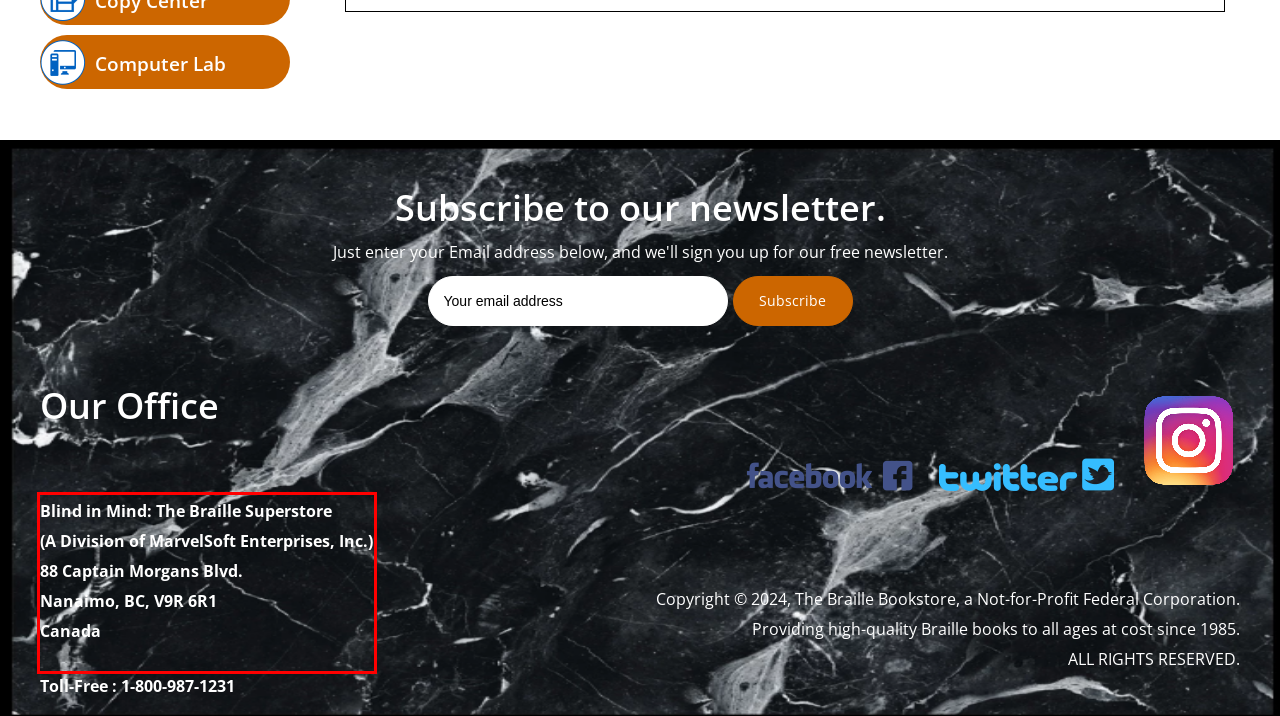You are given a webpage screenshot with a red bounding box around a UI element. Extract and generate the text inside this red bounding box.

Blind in Mind: The Braille Superstore (A Division of MarvelSoft Enterprises, Inc.) 88 Captain Morgans Blvd. Nanaimo, BC, V9R 6R1 Canada